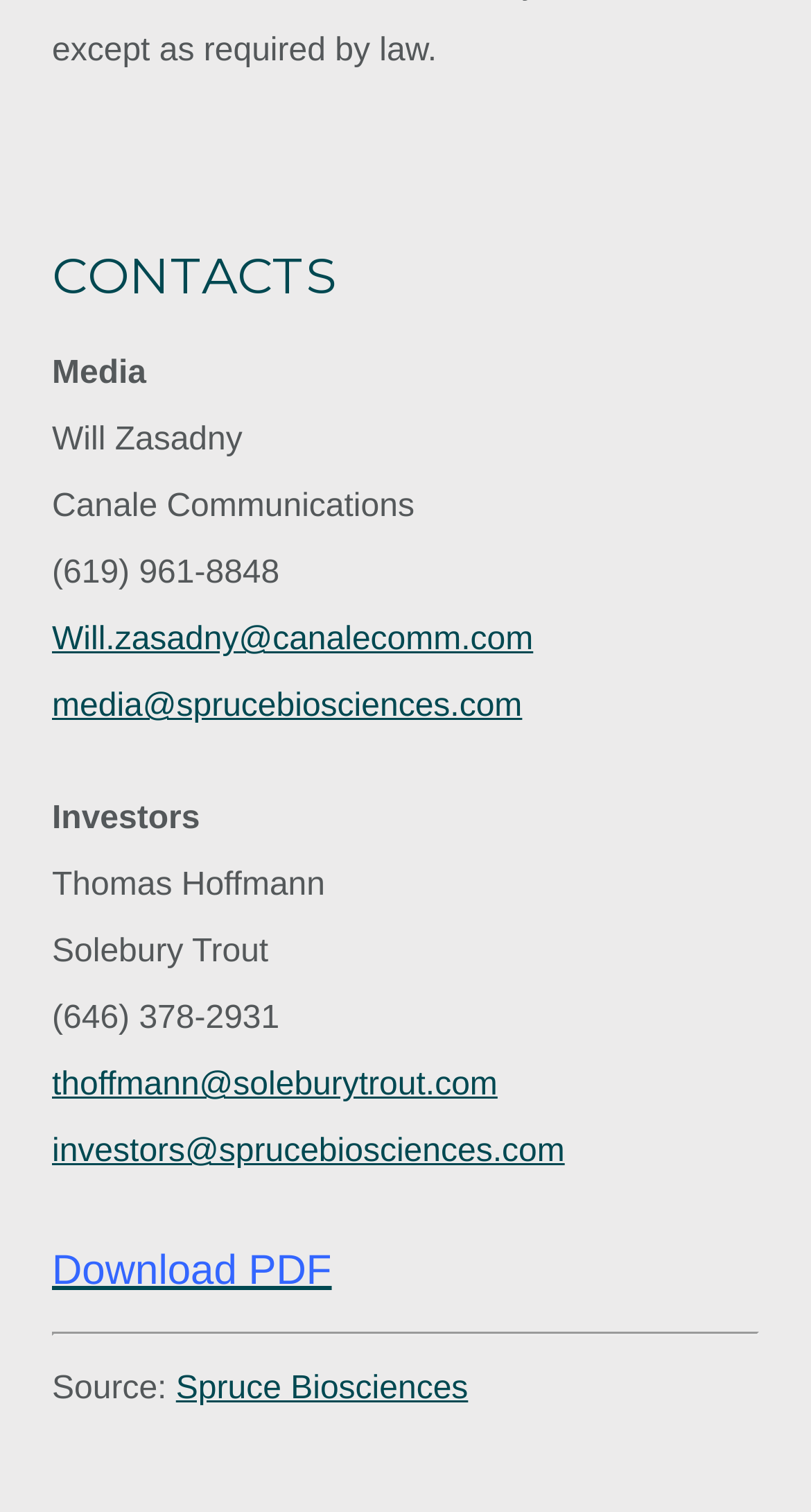What is the phone number of Thomas Hoffmann?
Kindly offer a comprehensive and detailed response to the question.

I searched for the phone number associated with Thomas Hoffmann and found it listed as '(646) 378-2931'.